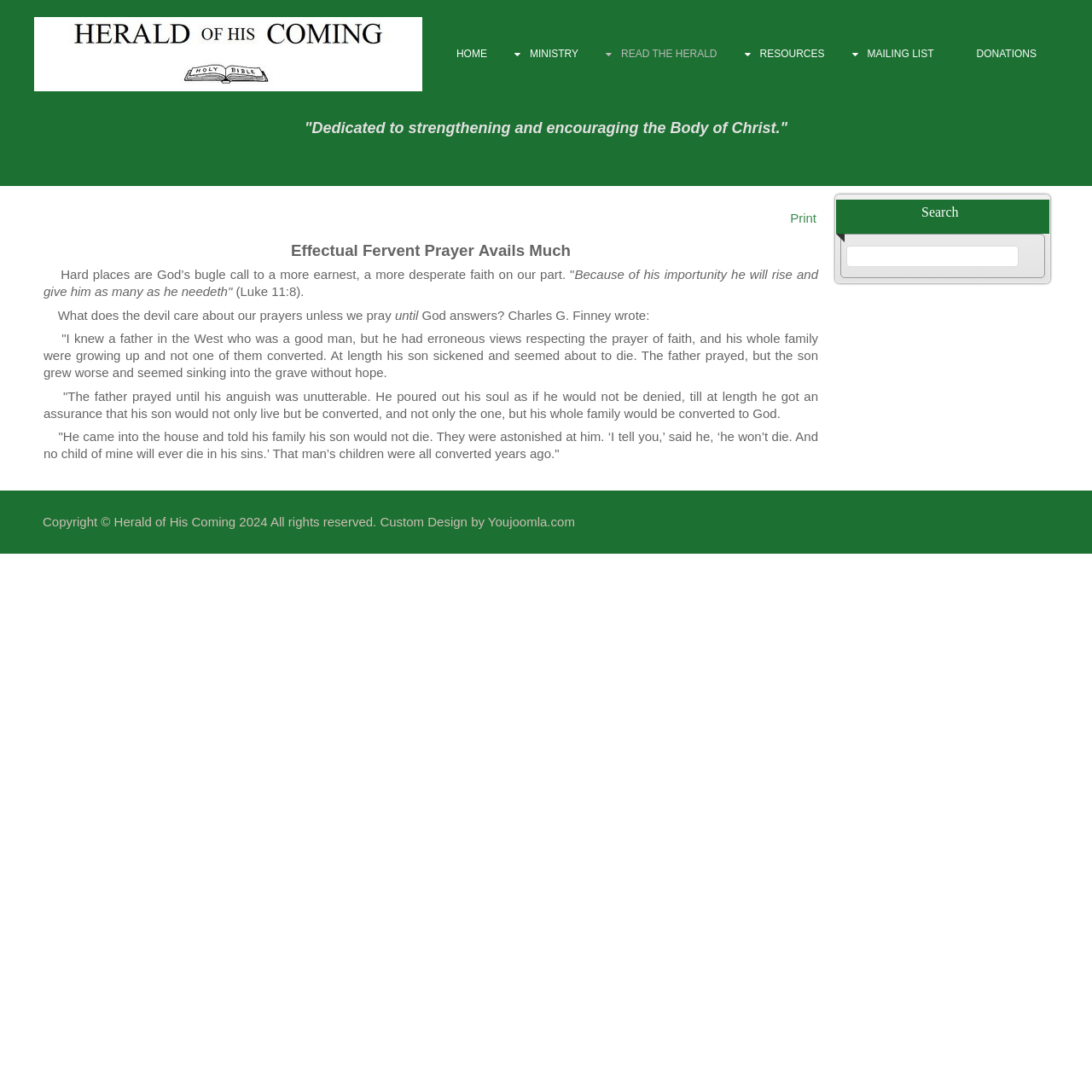Carefully examine the image and provide an in-depth answer to the question: What is the name of the organization?

I found the name of the organization at the bottom of the webpage, where it says 'Copyright © Herald of His Coming 2024 All rights reserved'.